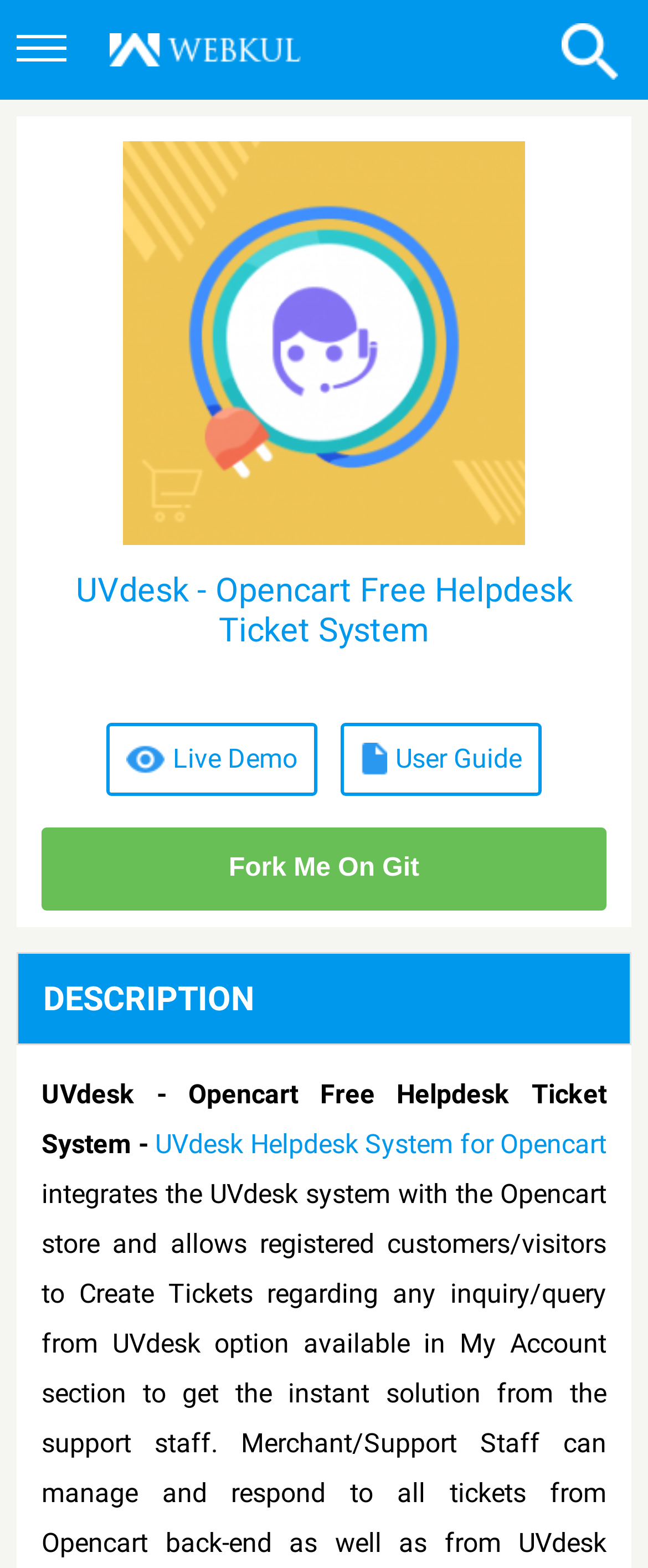Locate the UI element described by UVdesk Helpdesk System for Opencart in the provided webpage screenshot. Return the bounding box coordinates in the format (top-left x, top-left y, bottom-right x, bottom-right y), ensuring all values are between 0 and 1.

[0.239, 0.719, 0.936, 0.74]